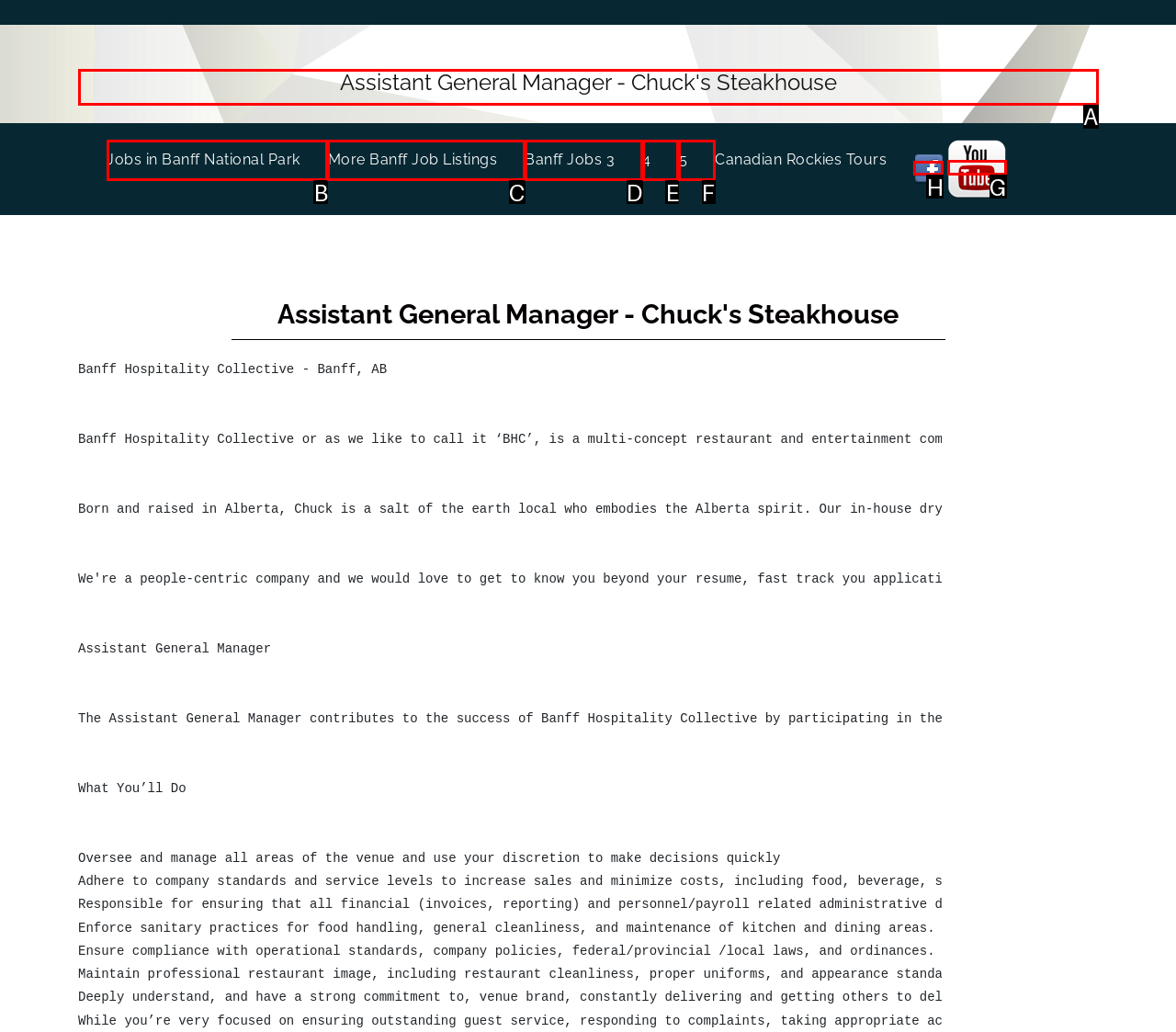Determine the HTML element to click for the instruction: Follow Tour Canadian Rockies on Facebook.
Answer with the letter corresponding to the correct choice from the provided options.

H